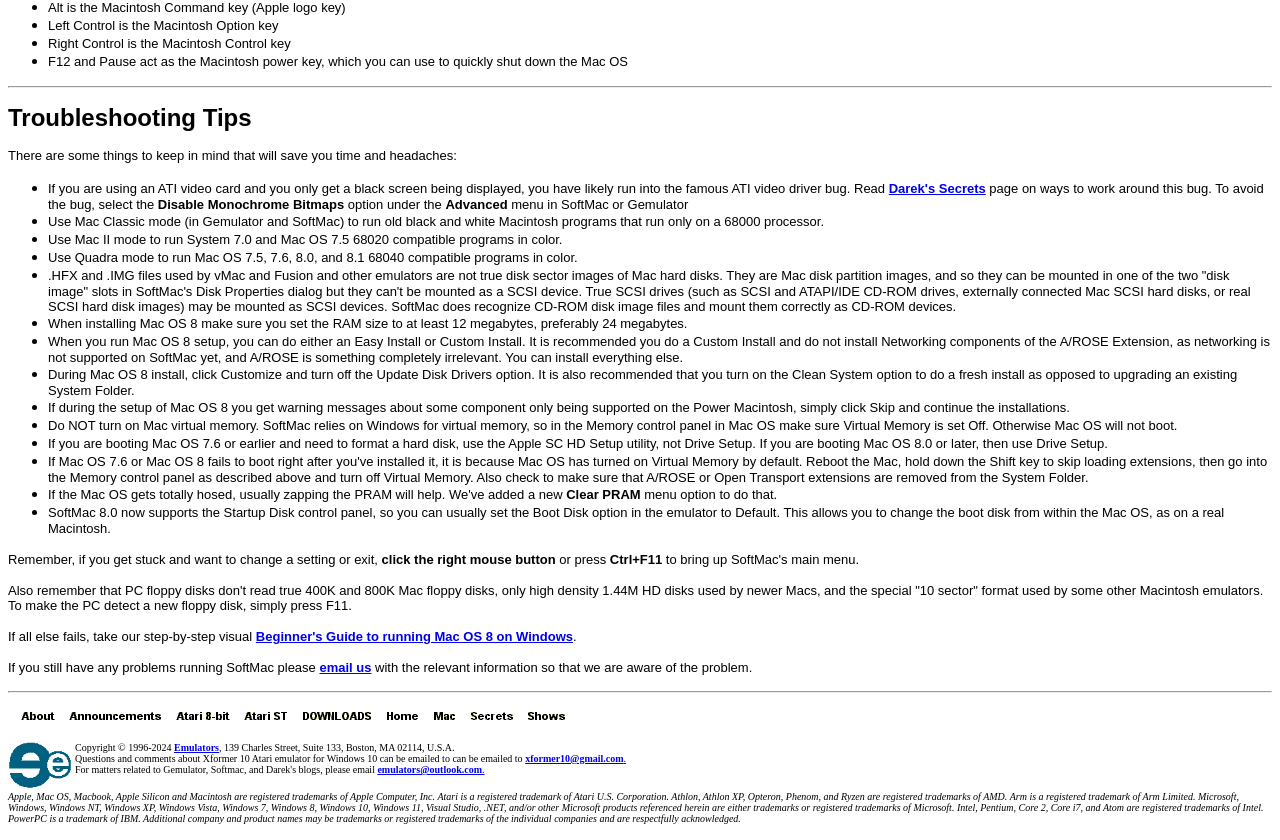Using the description: "email us", determine the UI element's bounding box coordinates. Ensure the coordinates are in the format of four float numbers between 0 and 1, i.e., [left, top, right, bottom].

[0.25, 0.786, 0.29, 0.804]